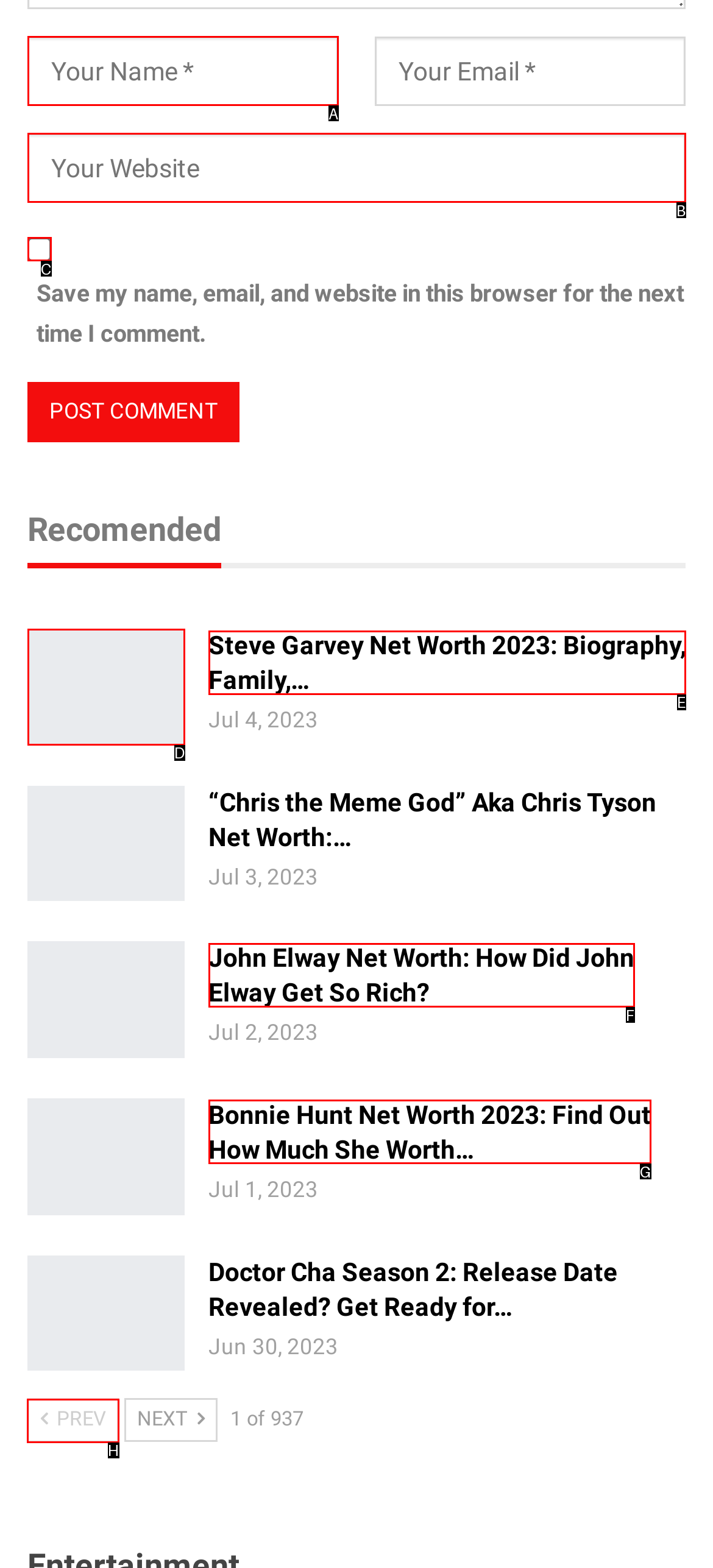Select the correct UI element to click for this task: Go to the previous page.
Answer using the letter from the provided options.

H